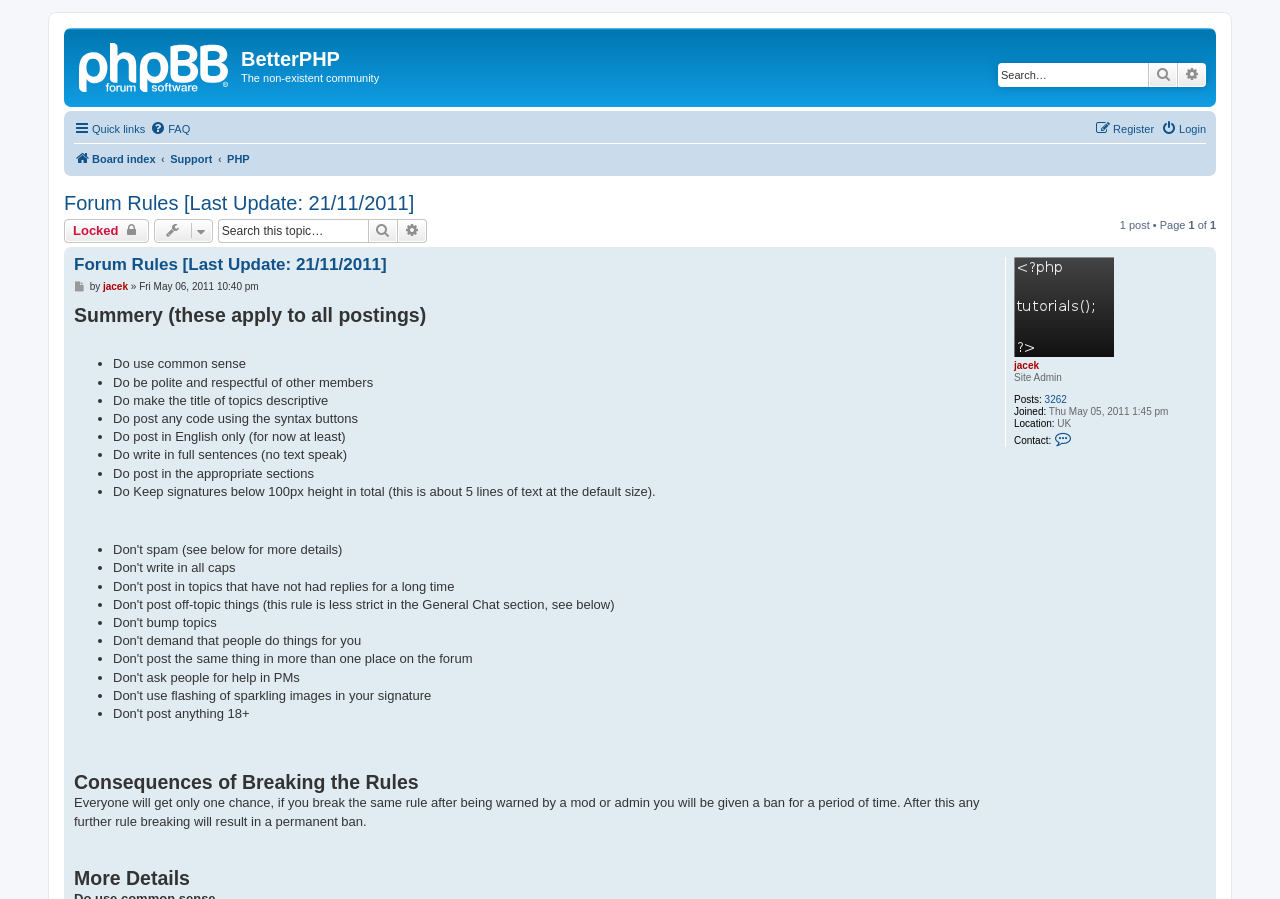Show the bounding box coordinates of the element that should be clicked to complete the task: "View user profile".

[0.792, 0.286, 0.87, 0.398]